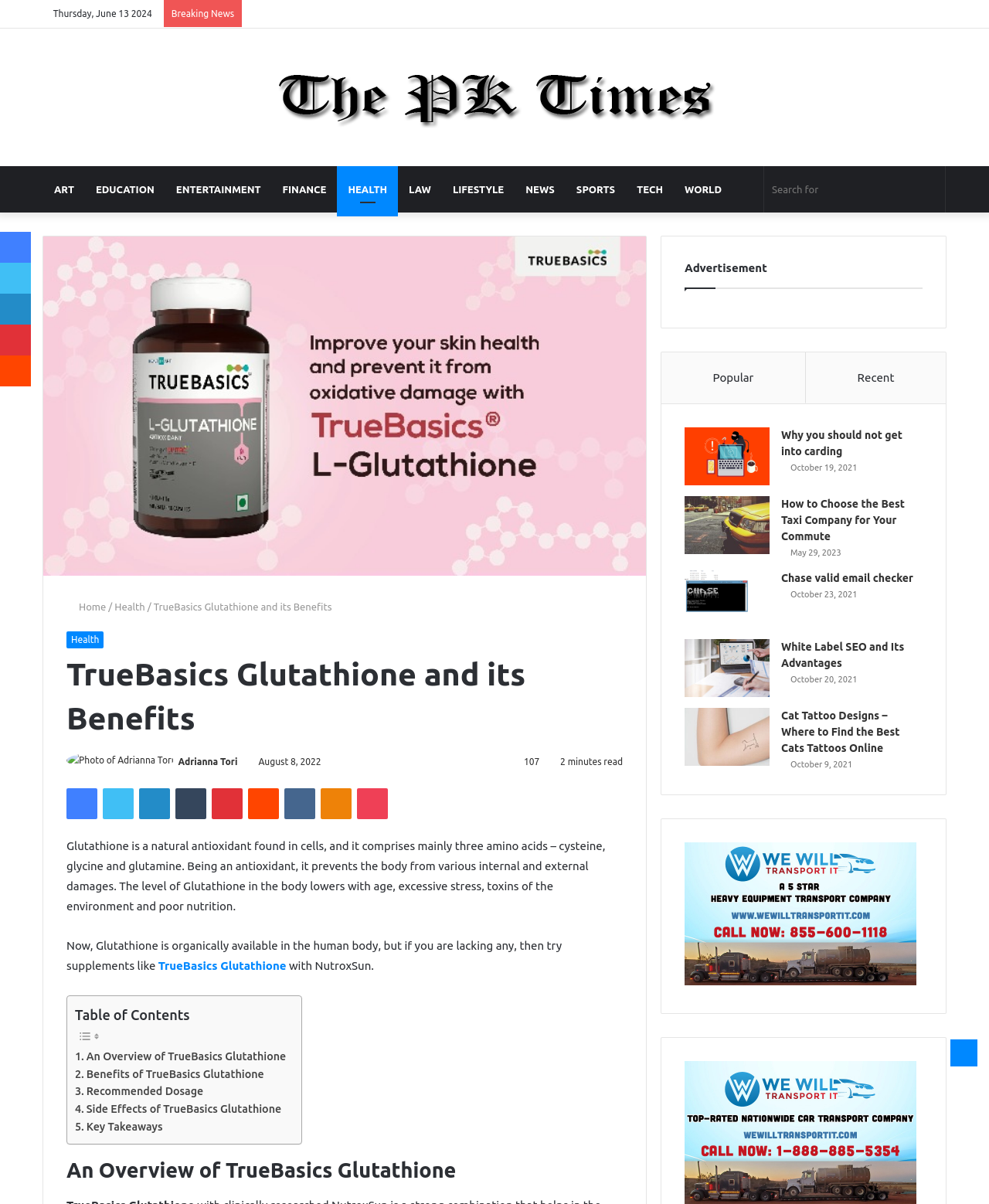What is the recommended way to get Glutathione?
Craft a detailed and extensive response to the question.

According to the webpage content, if you are lacking Glutathione, then try supplements like TrueBasics Glutathione with NutroxSun.